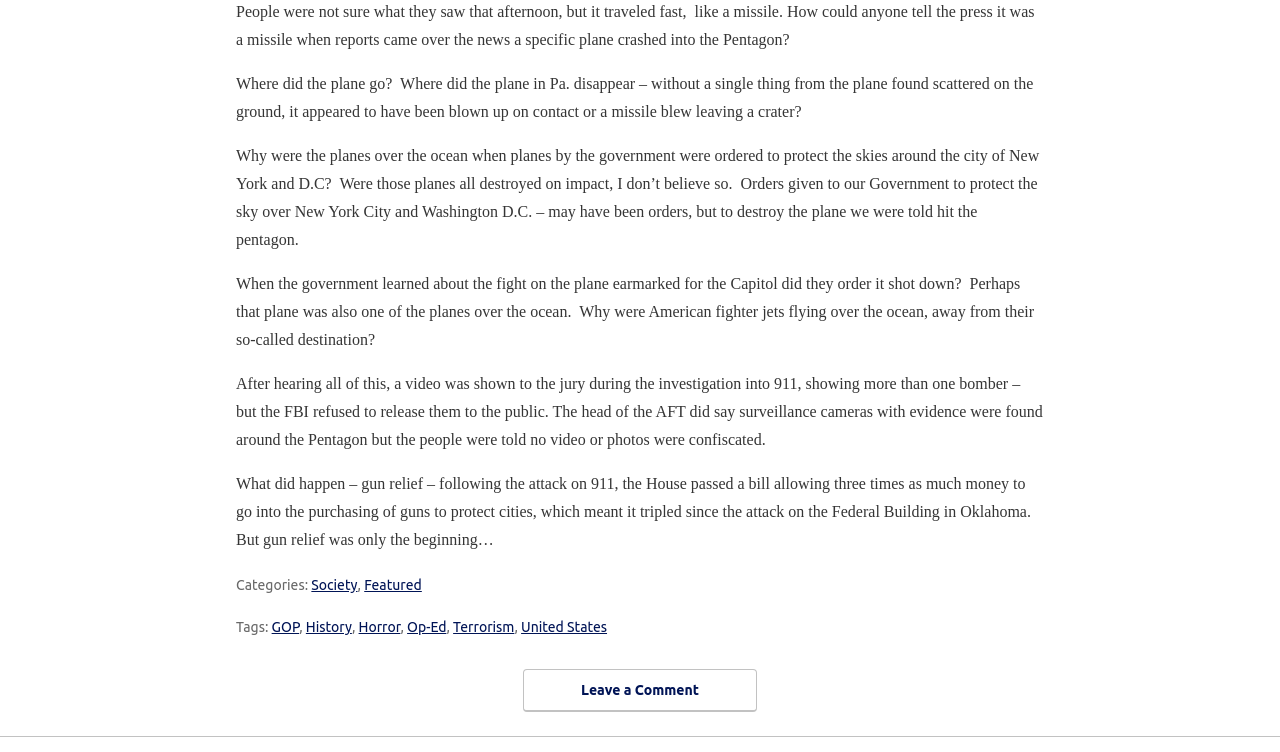How many links are in the footer?
Based on the image, give a one-word or short phrase answer.

7